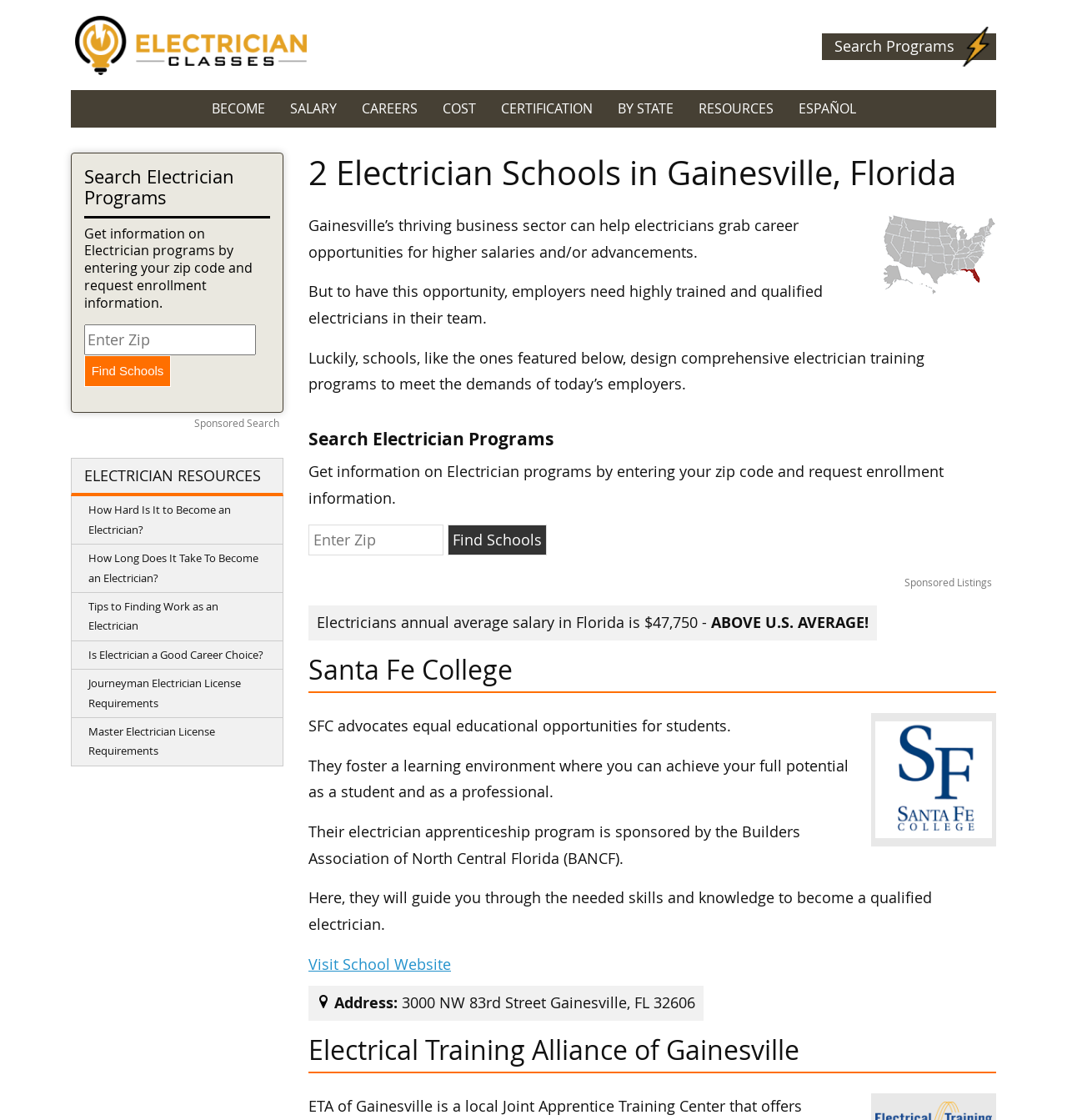Could you determine the bounding box coordinates of the clickable element to complete the instruction: "Search Electrician Programs"? Provide the coordinates as four float numbers between 0 and 1, i.e., [left, top, right, bottom].

[0.079, 0.147, 0.22, 0.187]